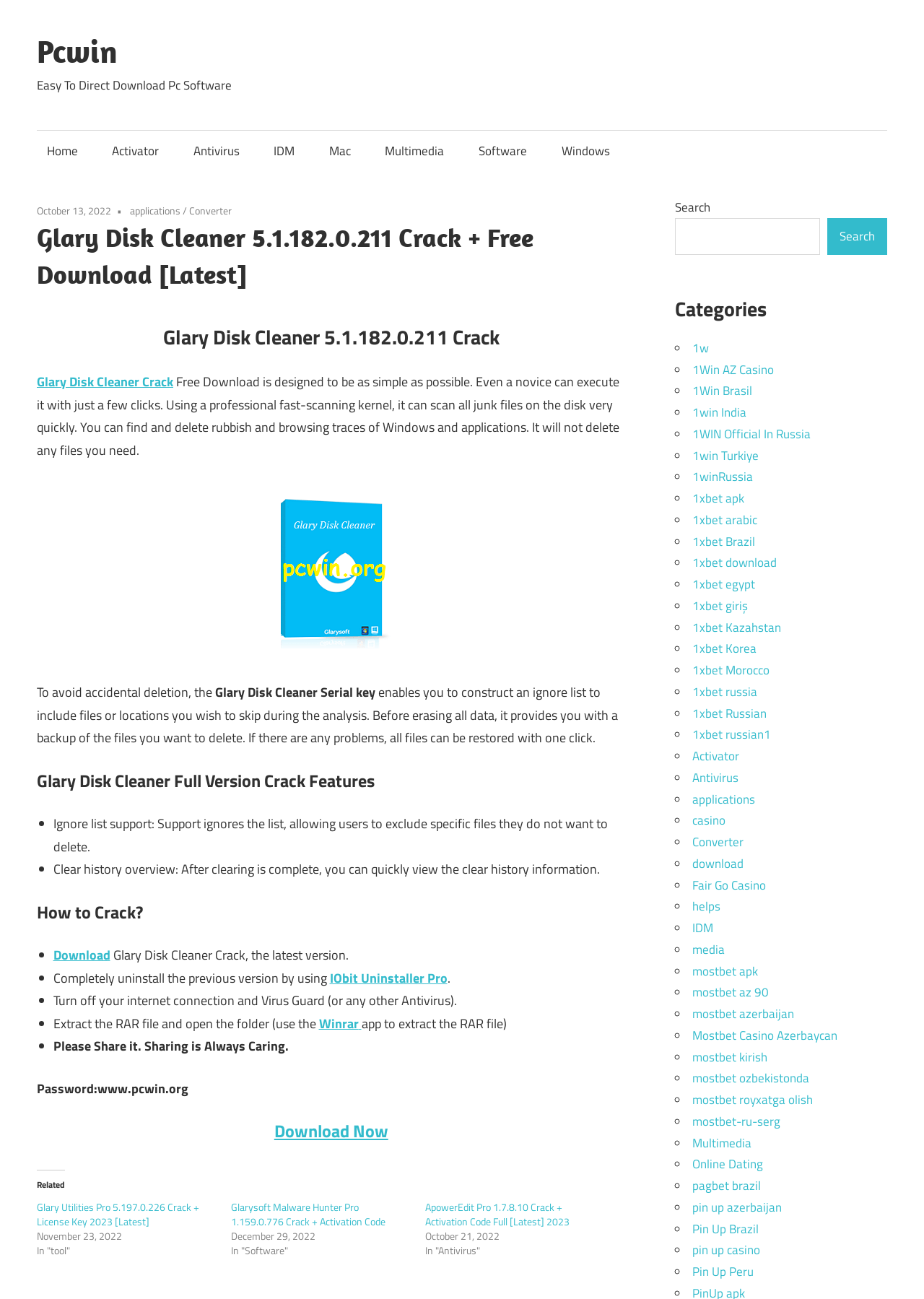Ascertain the bounding box coordinates for the UI element detailed here: "Glary Disk Cleaner Crack". The coordinates should be provided as [left, top, right, bottom] with each value being a float between 0 and 1.

[0.04, 0.286, 0.188, 0.301]